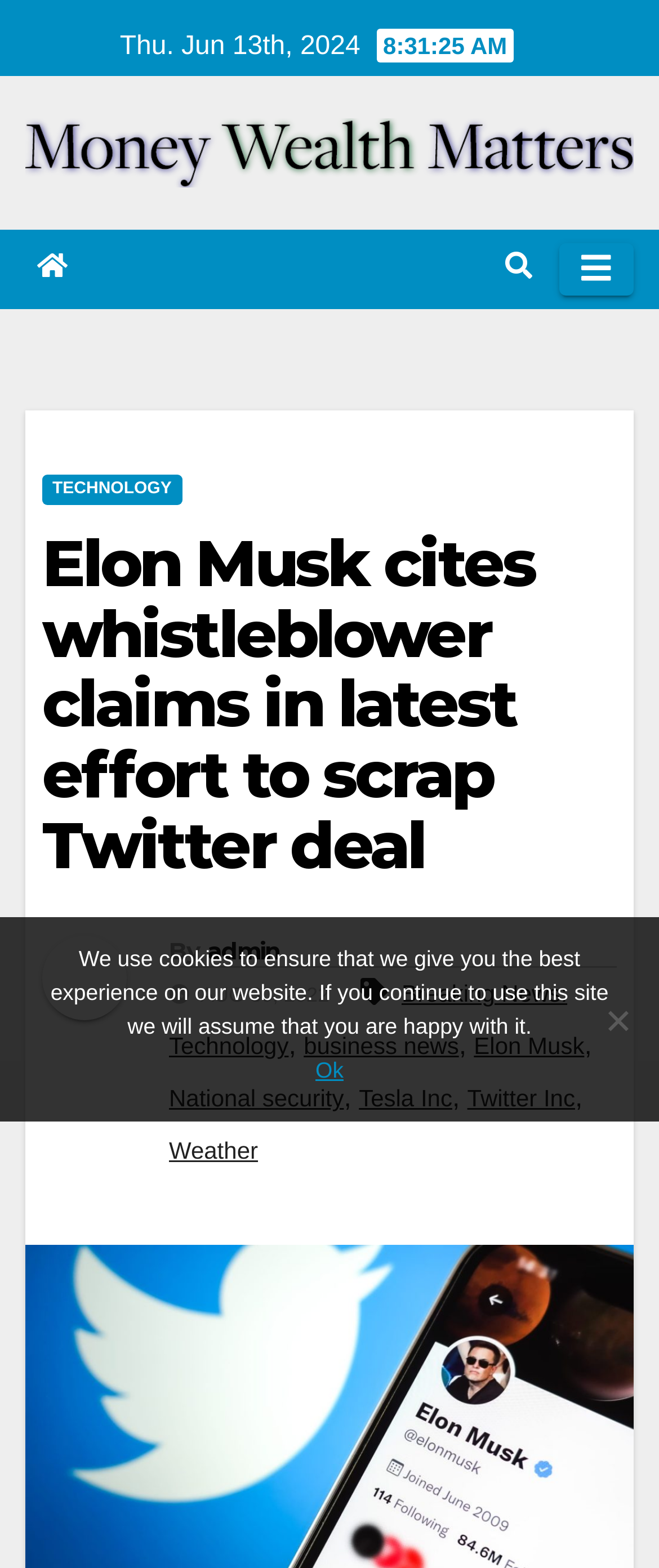Identify the text that serves as the heading for the webpage and generate it.

Elon Musk cites whistleblower claims in latest effort to scrap Twitter deal